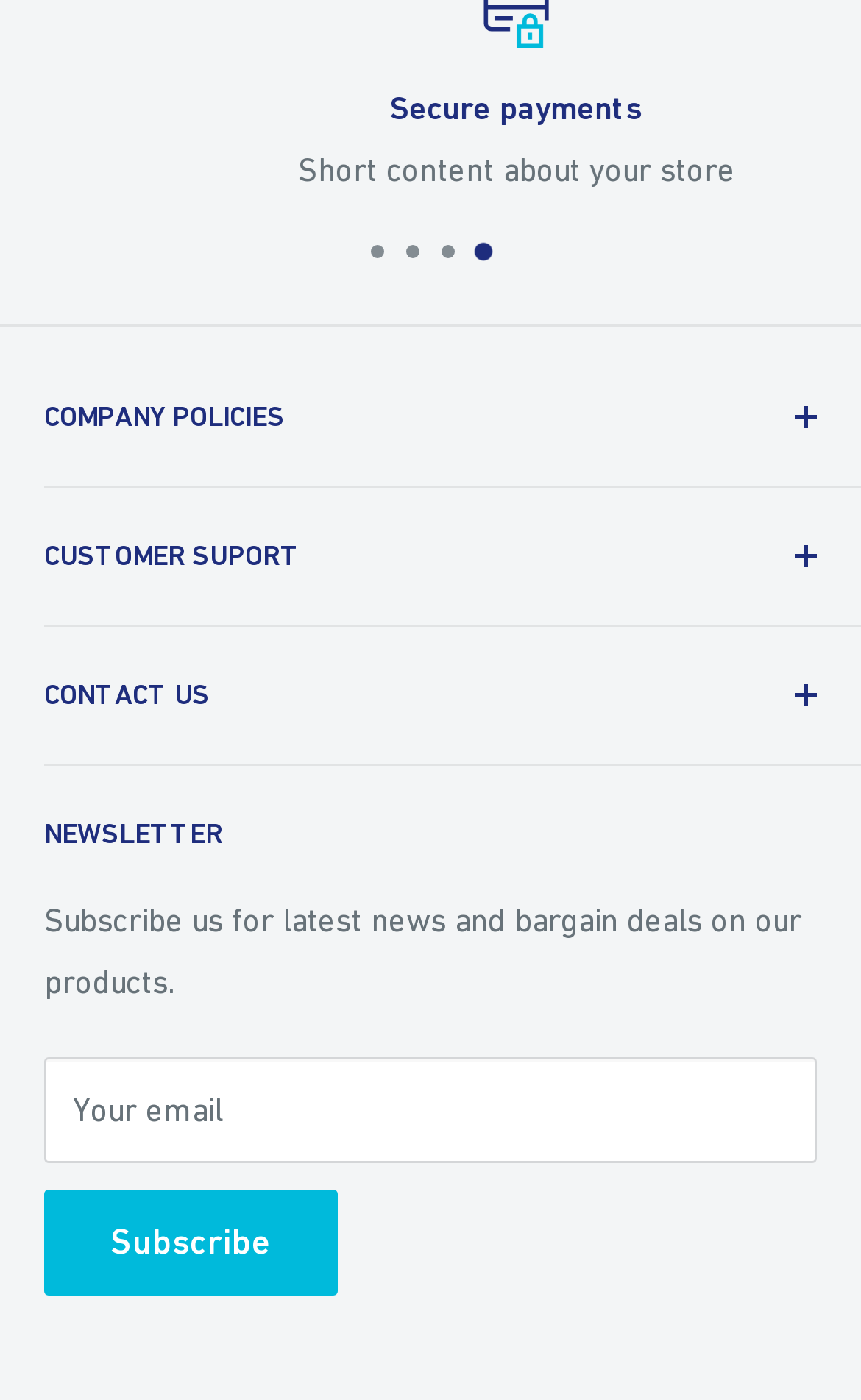Identify the bounding box coordinates necessary to click and complete the given instruction: "Contact Us".

[0.051, 0.434, 0.897, 0.483]